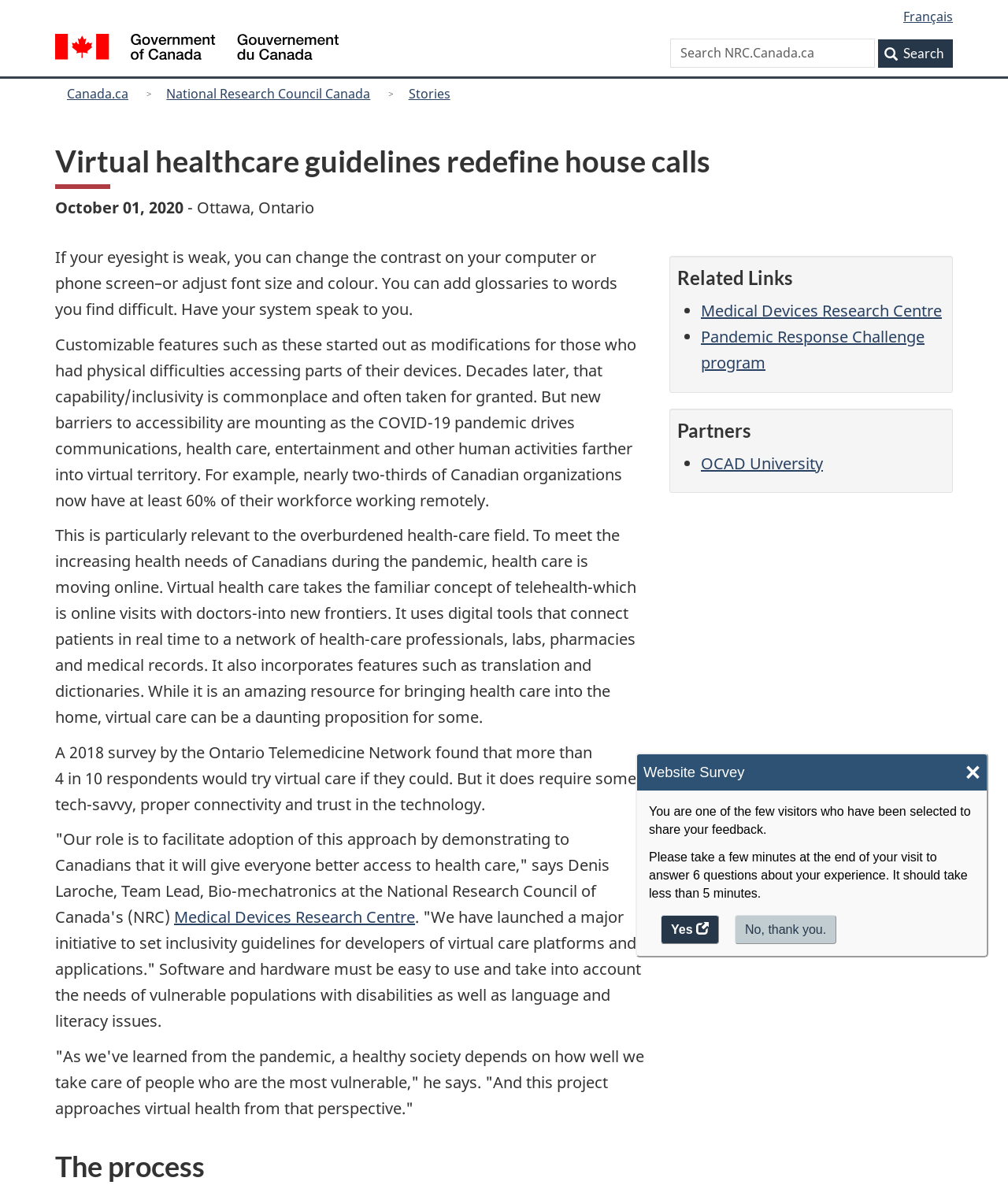Determine the bounding box coordinates for the area that should be clicked to carry out the following instruction: "Take the website survey".

[0.655, 0.772, 0.713, 0.797]